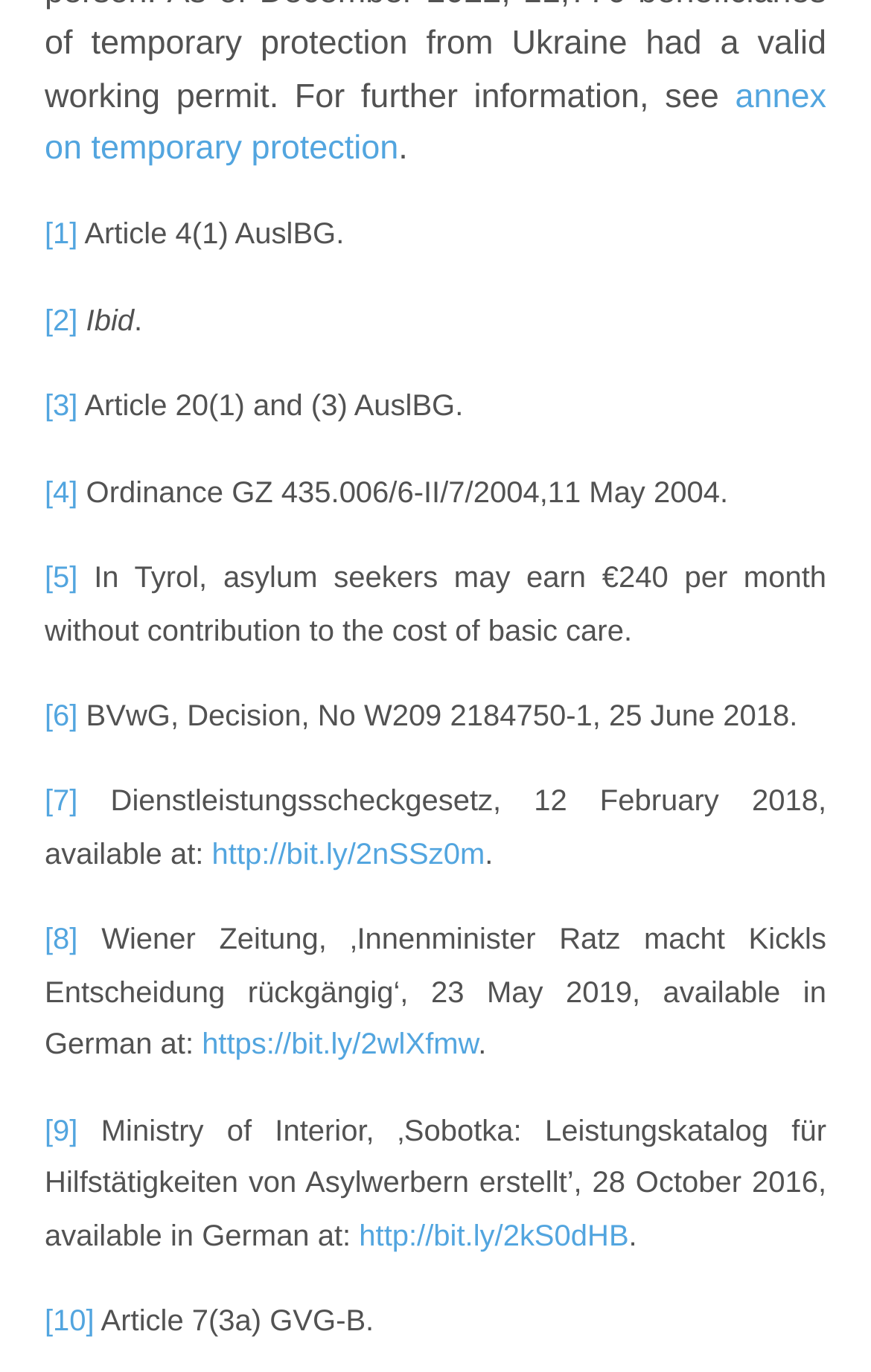Specify the bounding box coordinates of the area to click in order to execute this command: 'Click on link '[10]' '. The coordinates should consist of four float numbers ranging from 0 to 1, and should be formatted as [left, top, right, bottom].

[0.051, 0.95, 0.108, 0.974]